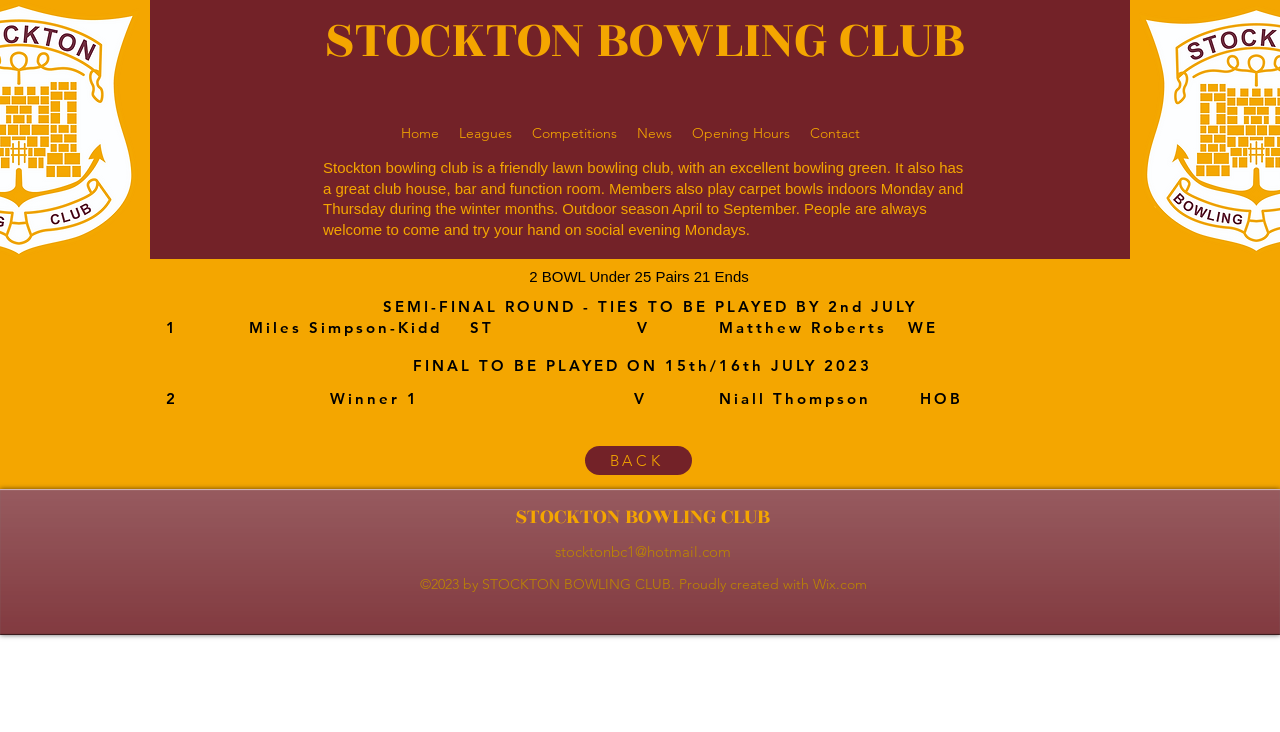Carefully observe the image and respond to the question with a detailed answer:
What is the email address of the bowling club?

The email address of the bowling club can be found in the link element at the bottom of the page, which reads 'stocktonbc1@hotmail.com'.